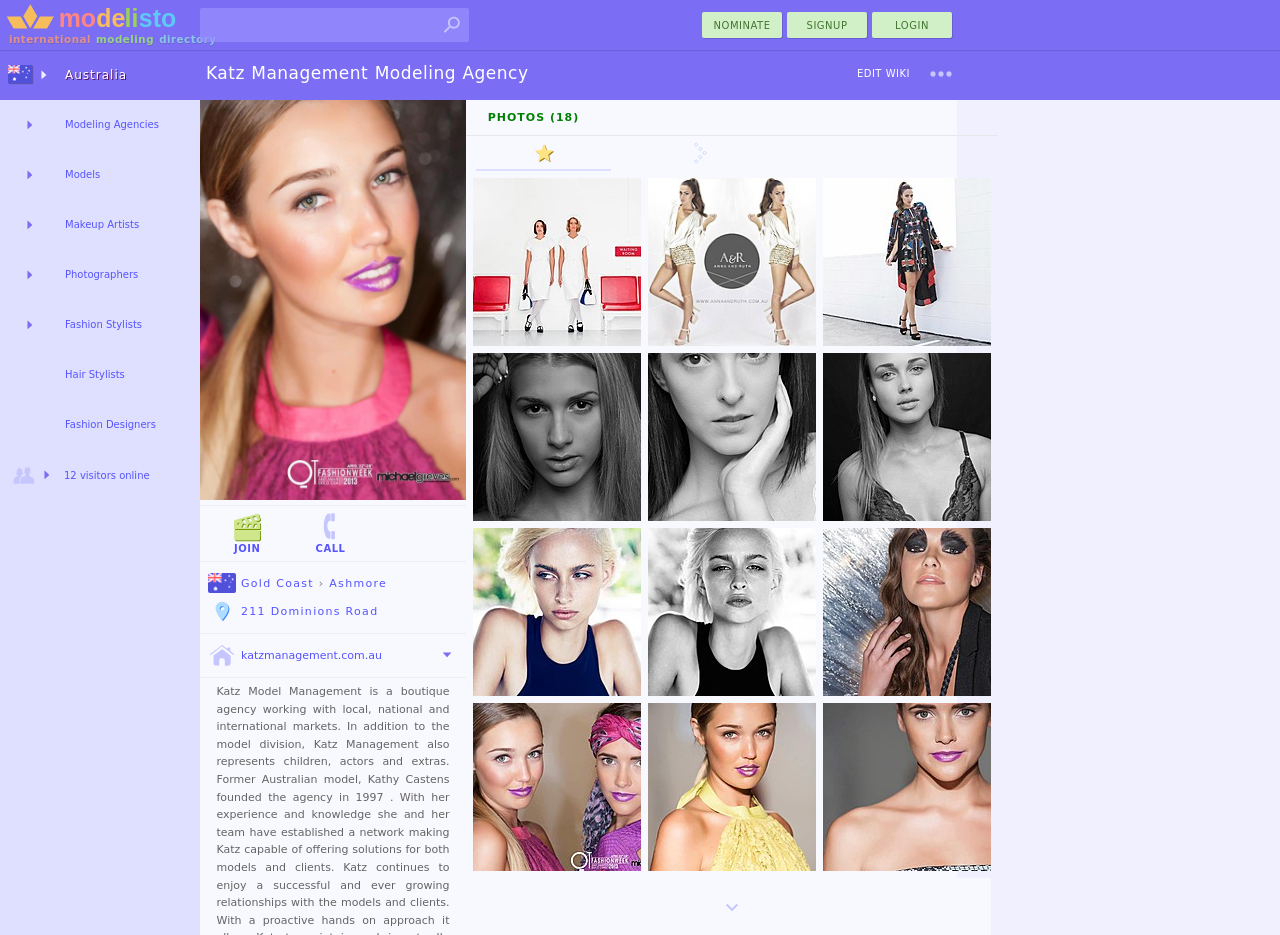From the given element description: "nominate", find the bounding box for the UI element. Provide the coordinates as four float numbers between 0 and 1, in the order [left, top, right, bottom].

[0.548, 0.013, 0.611, 0.041]